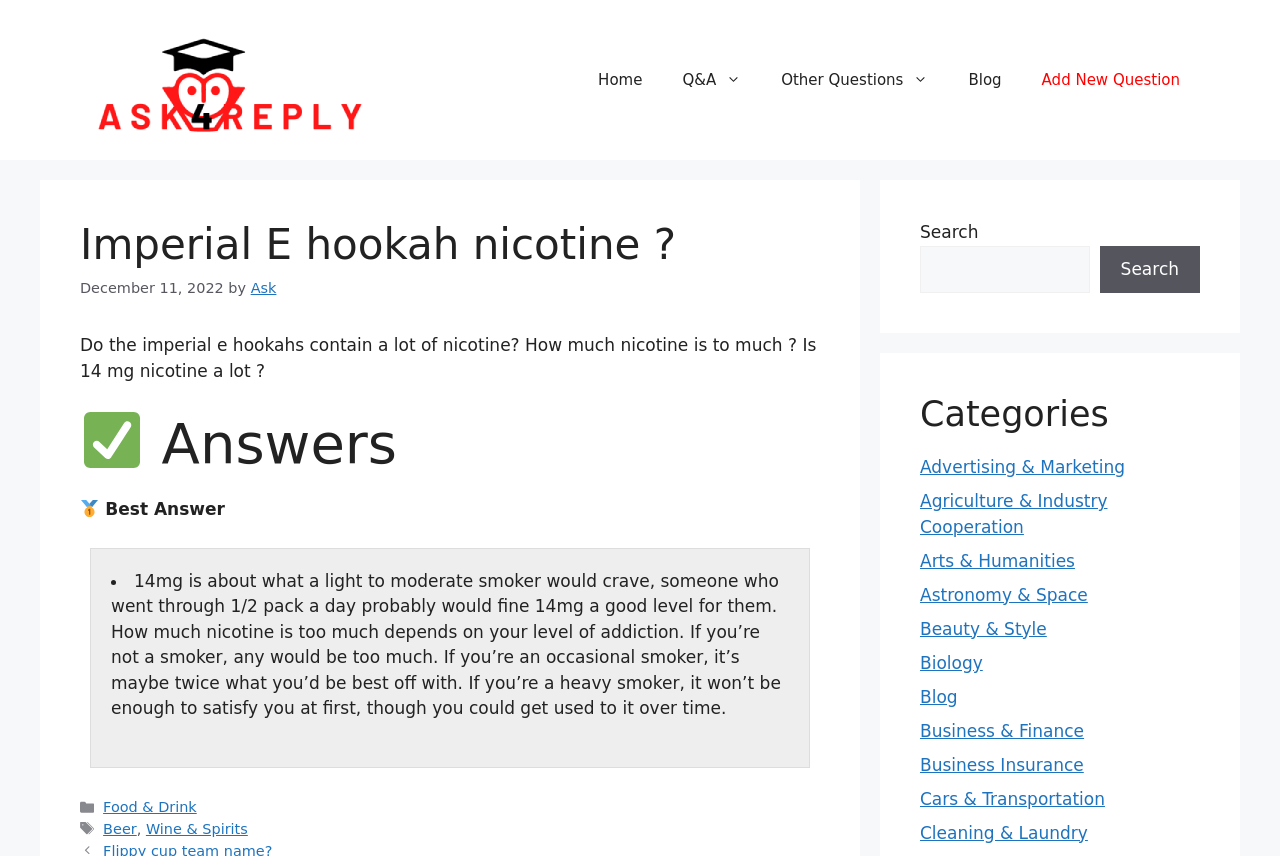Provide an in-depth description of the elements and layout of the webpage.

This webpage appears to be a question-and-answer forum, specifically focused on the topic of Imperial E hookah nicotine. At the top of the page, there is a banner with a link to the site's homepage. Below the banner, there is a navigation menu with links to various sections, including Home, Q&A, Other Questions, Blog, and Add New Question.

The main content of the page is divided into two sections. On the left side, there is a heading with the title "Imperial E hookah nicotine?" followed by a timestamp and the name of the user who asked the question, "Ask". Below this, there is a paragraph of text that asks about the nicotine content of Imperial E hookahs and how much nicotine is too much.

On the right side, there is a section with a heading "✅ Answers" that contains a list of responses to the question. The first response is marked as the "Best Answer" and includes a brief text explaining that 14mg of nicotine is suitable for light to moderate smokers. There are additional responses that provide more information on nicotine levels and addiction.

Below the main content, there is a section with categories and tags related to the question, including Food & Drink, Beer, and Wine & Spirits.

On the right side of the page, there is a complementary section that contains a search bar with a button to search the site. Below the search bar, there is a list of categories, including Advertising & Marketing, Agriculture & Industry Cooperation, Arts & Humanities, and more. Each category has a link to a related page.